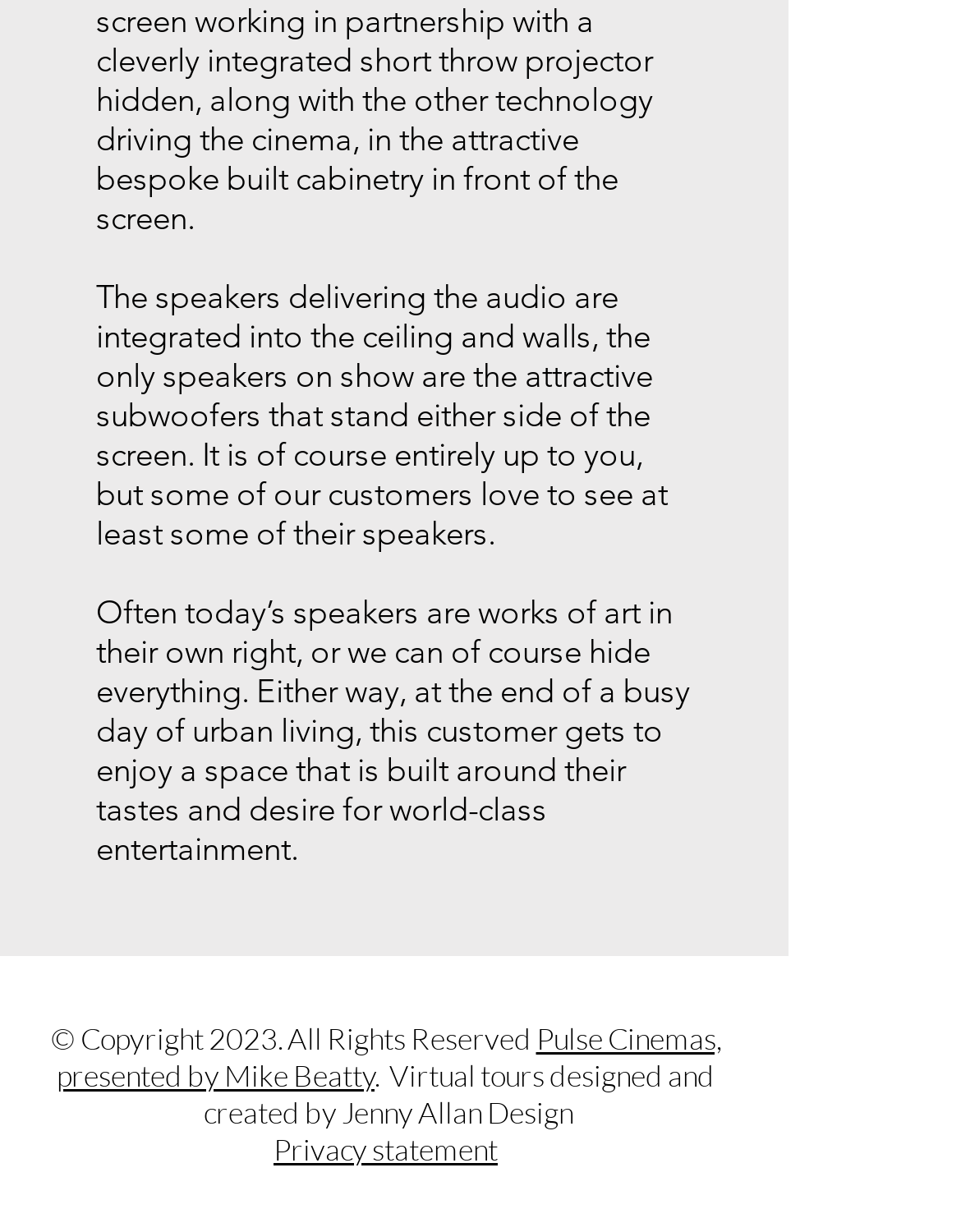Provide a brief response using a word or short phrase to this question:
What is the name of the company presenting the webpage?

Pulse Cinemas